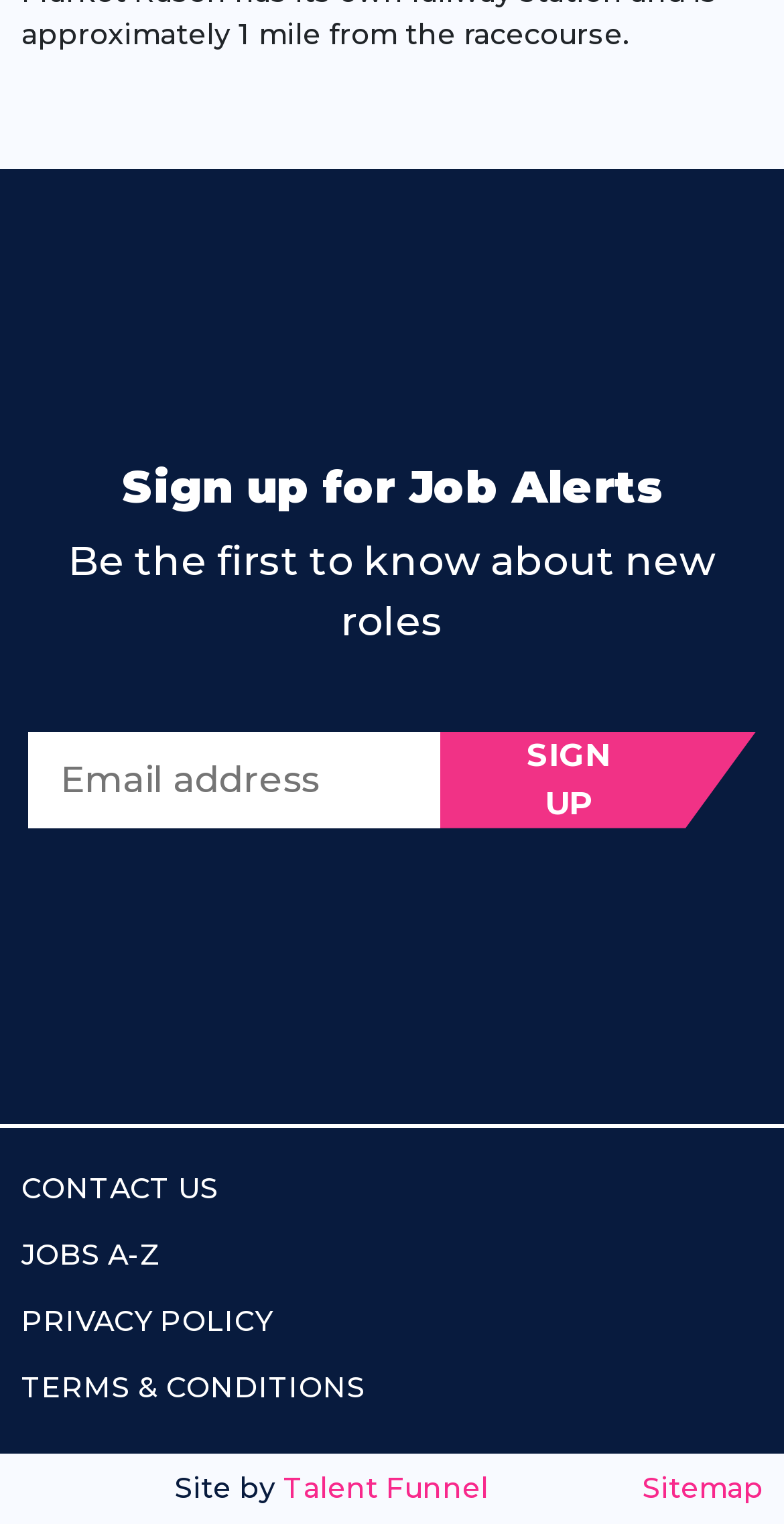Determine the bounding box coordinates for the clickable element required to fulfill the instruction: "View jobs A-Z". Provide the coordinates as four float numbers between 0 and 1, i.e., [left, top, right, bottom].

[0.027, 0.81, 0.973, 0.837]